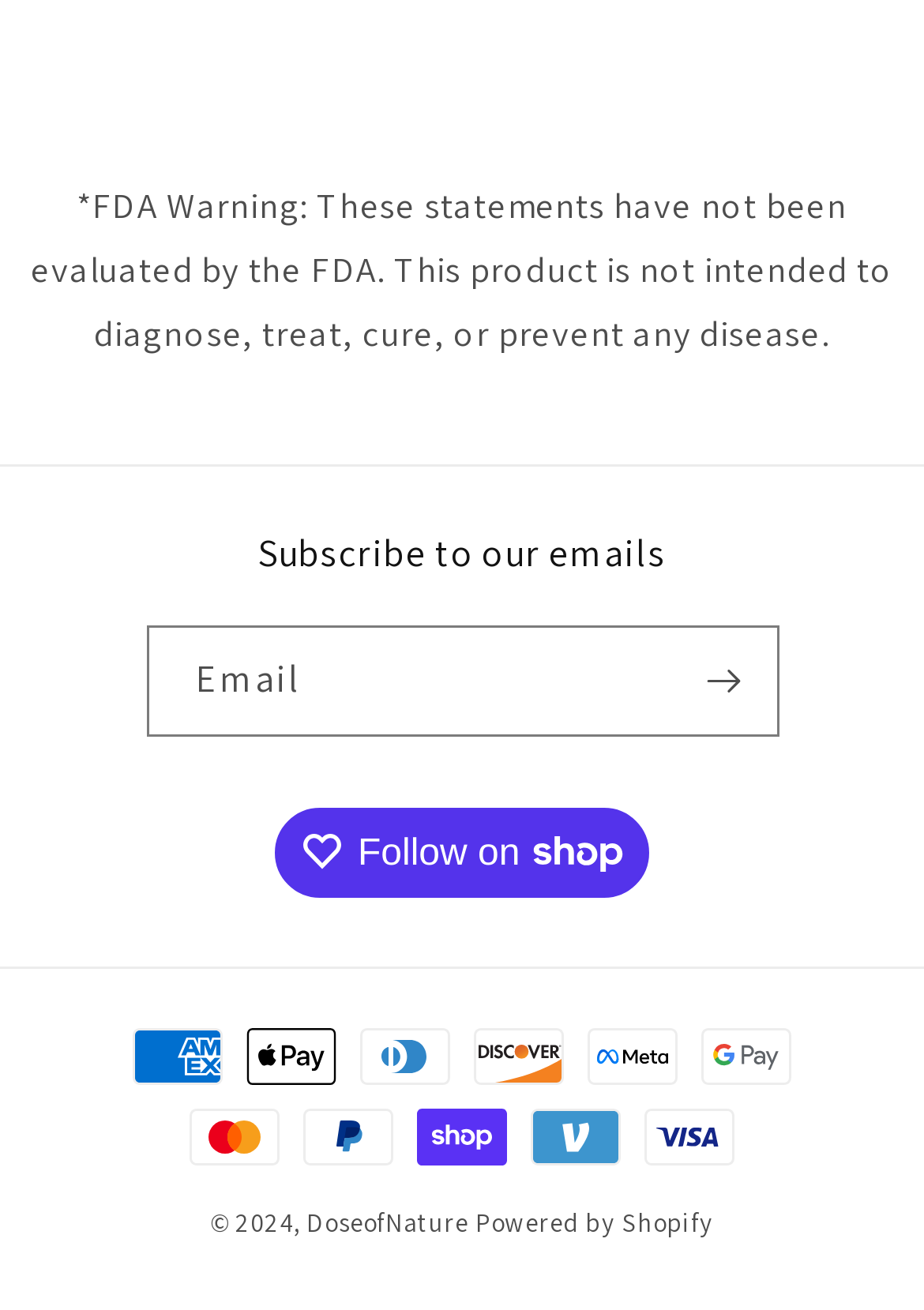Based on the image, please respond to the question with as much detail as possible:
How many payment methods are displayed?

There are 10 images of different payment methods, including American Express, Apple Pay, Diners Club, Discover, Meta Pay, Google Pay, Mastercard, PayPal, Shop Pay, and Visa.